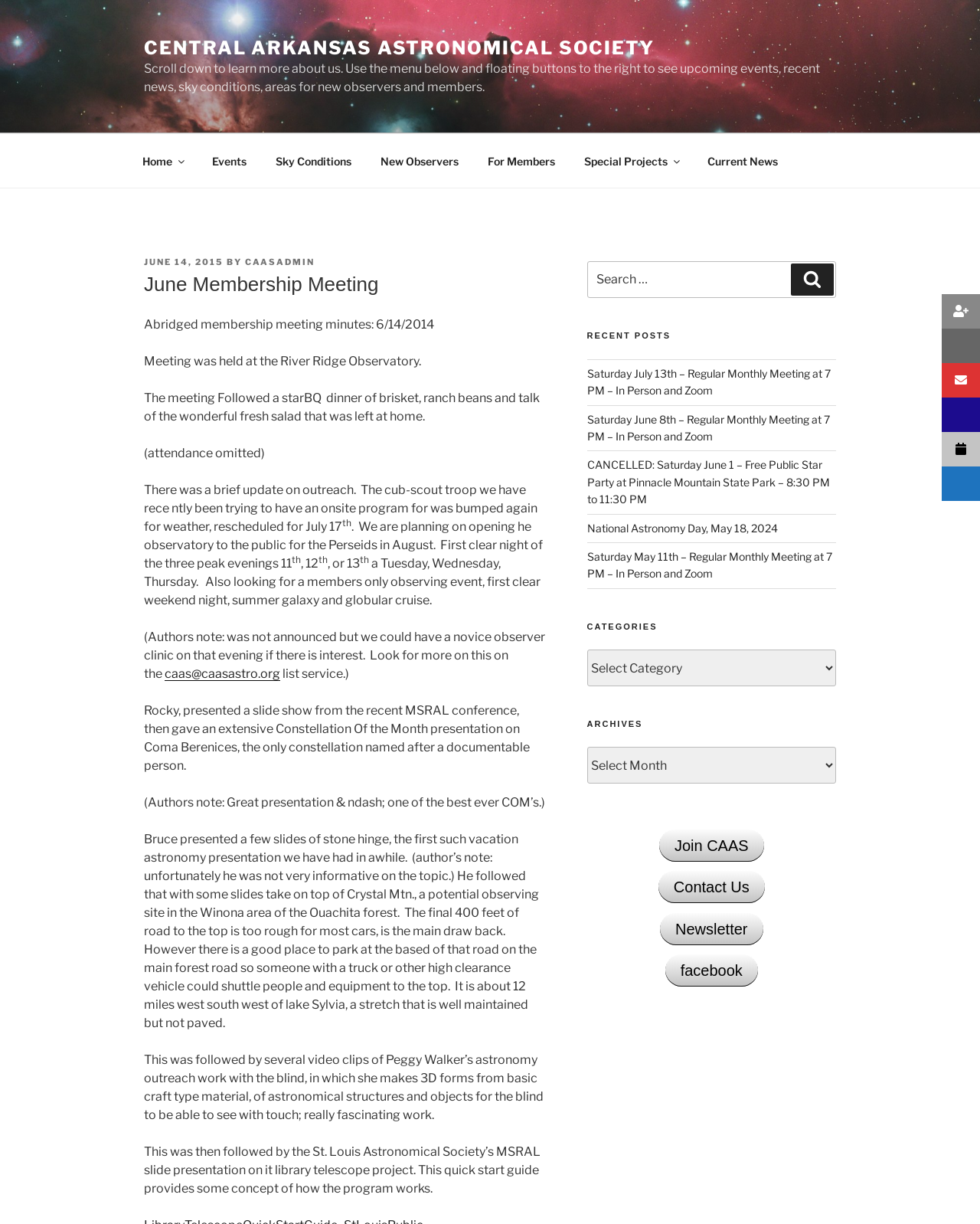Show the bounding box coordinates of the element that should be clicked to complete the task: "View recent posts".

[0.599, 0.293, 0.853, 0.481]